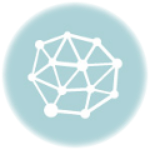Generate an in-depth description of the visual content.

The image features a stylized, minimalist graphic resembling an abstract representation of connectivity or networking, with interconnected nodes displayed in white against a soft, light blue circular background. This design symbolizes concepts such as collaboration, technology, or community engagement, and it could be associated with educational programs or initiatives, particularly in the context of bursaries or scholarships. The simplicity of the graphic enhances its versatility, making it suitable for various applications in educational or organizational materials.